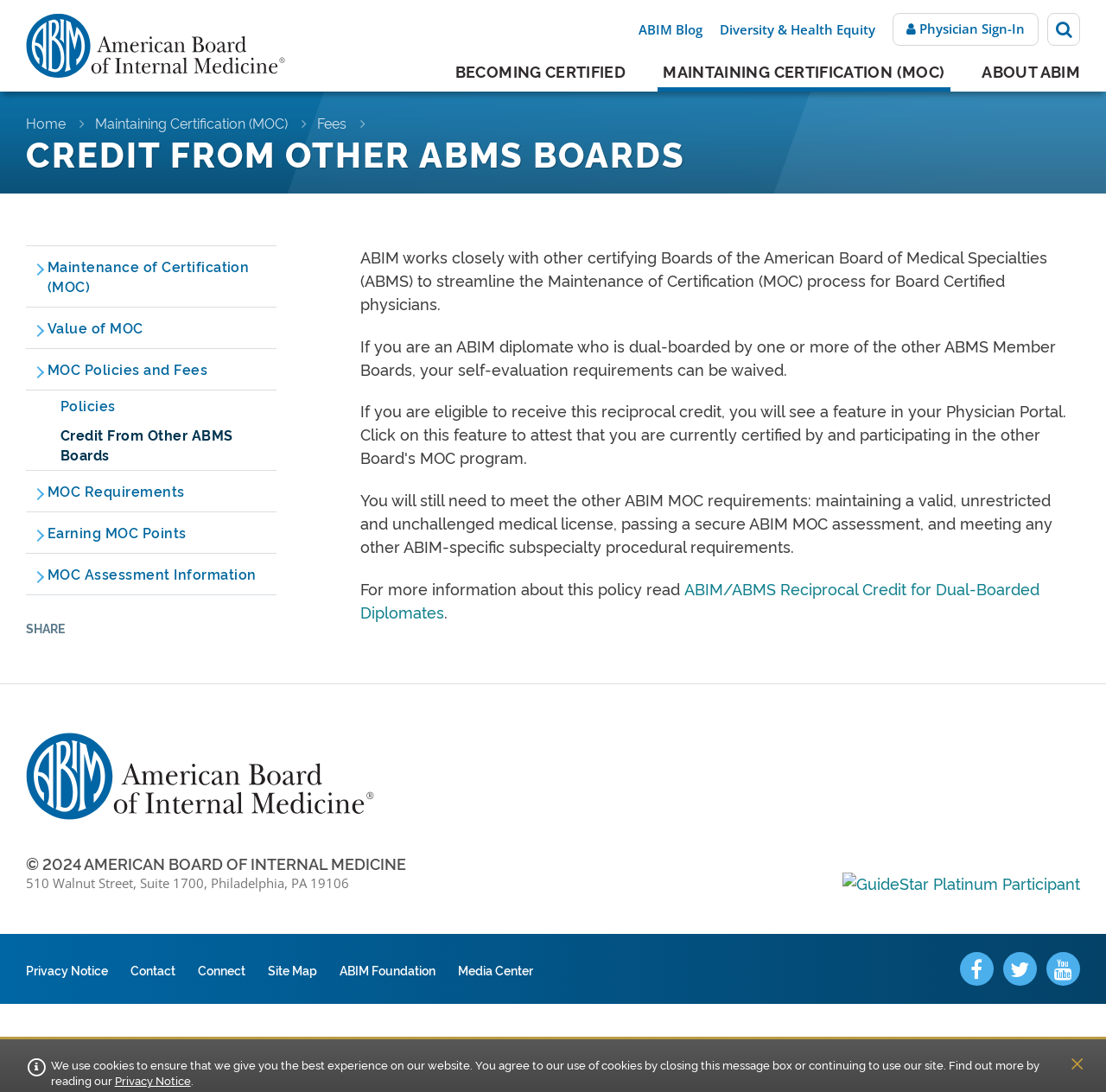Give a one-word or short-phrase answer to the following question: 
What is the purpose of the MOC process?

Streamline certification